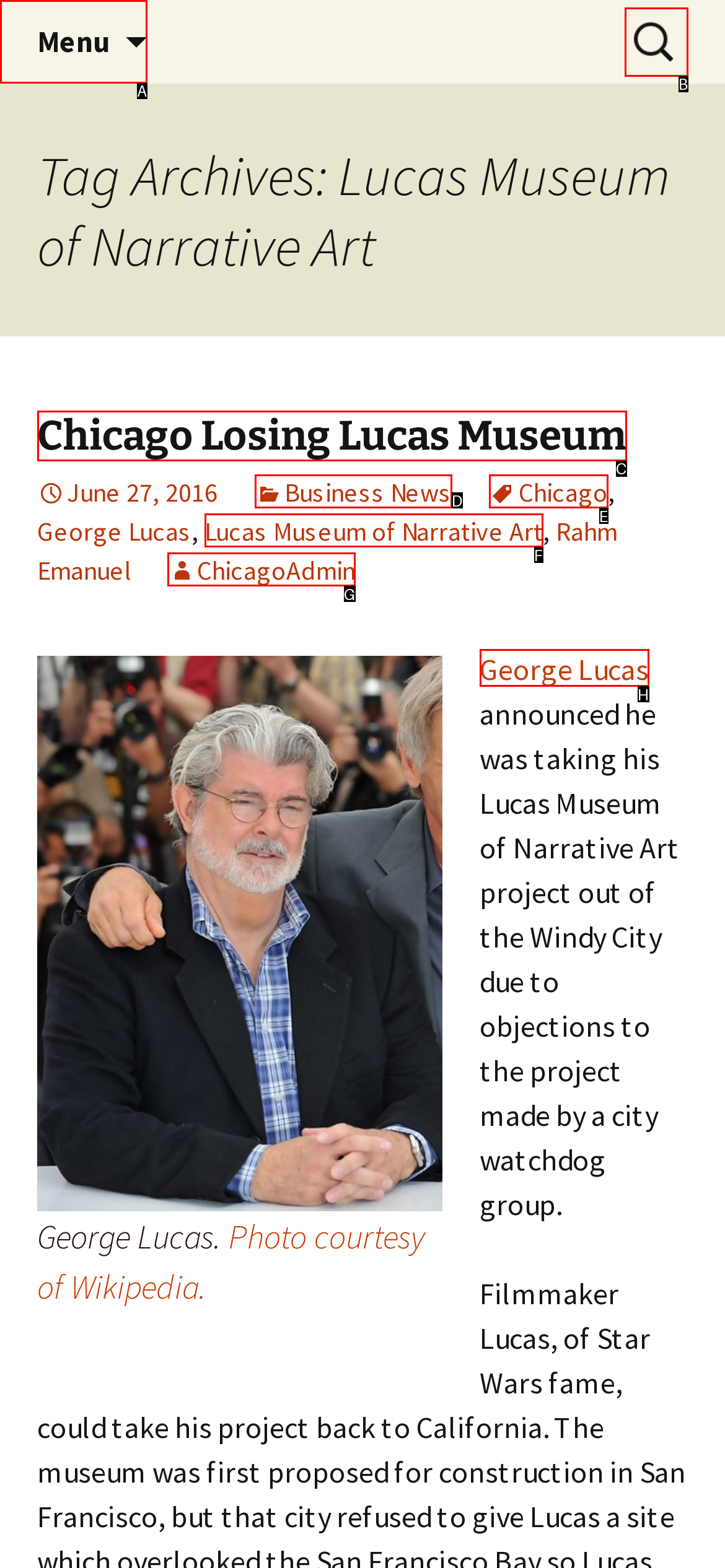Based on the provided element description: 0, identify the best matching HTML element. Respond with the corresponding letter from the options shown.

None